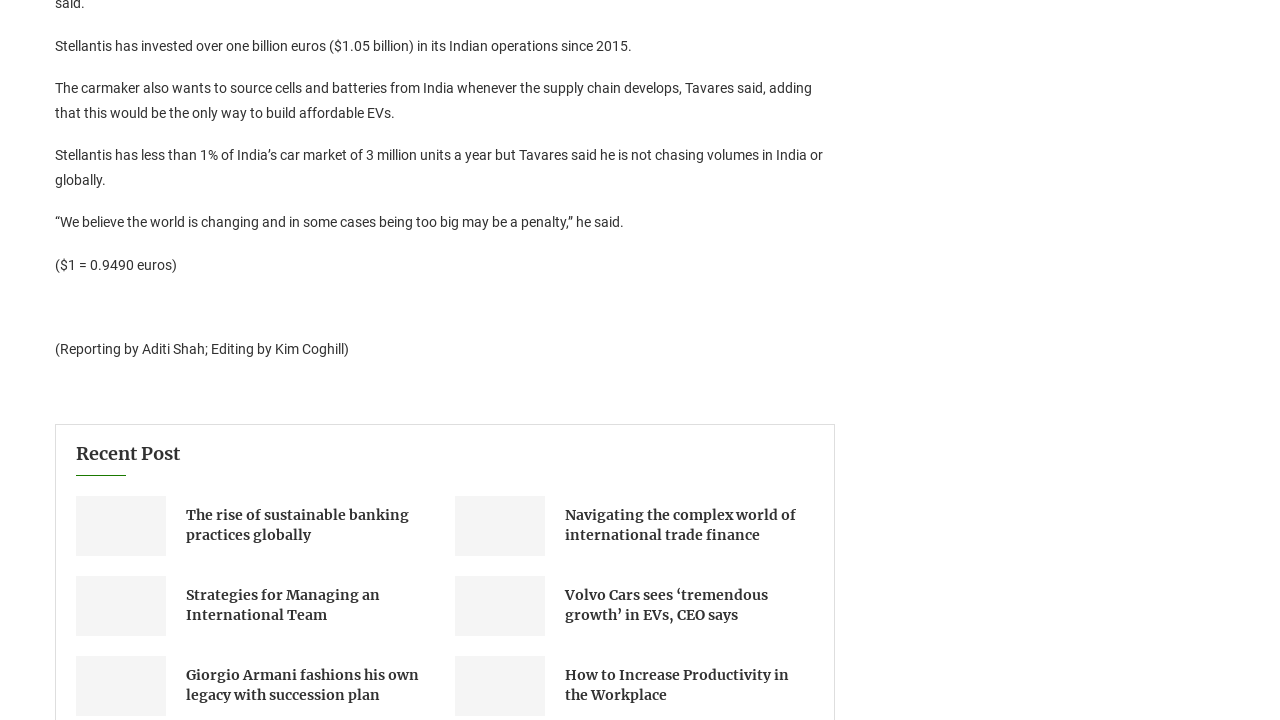Refer to the screenshot and answer the following question in detail:
What is the exchange rate mentioned?

The text provides an exchange rate, stating that 1 dollar is equivalent to 0.9490 euros, which is useful for converting currency values.